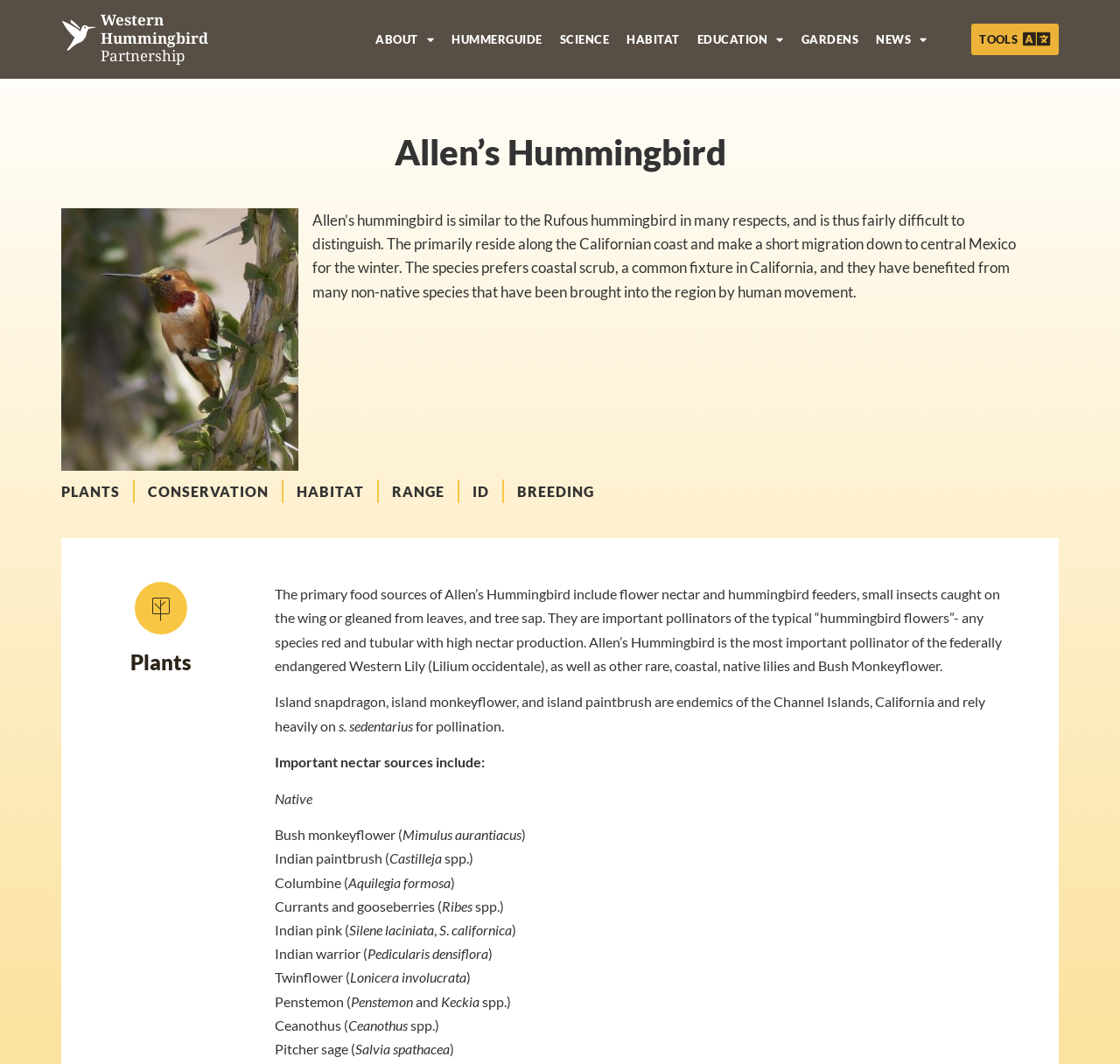Determine the bounding box coordinates of the clickable region to execute the instruction: "Click on CONSERVATION". The coordinates should be four float numbers between 0 and 1, denoted as [left, top, right, bottom].

[0.132, 0.451, 0.24, 0.473]